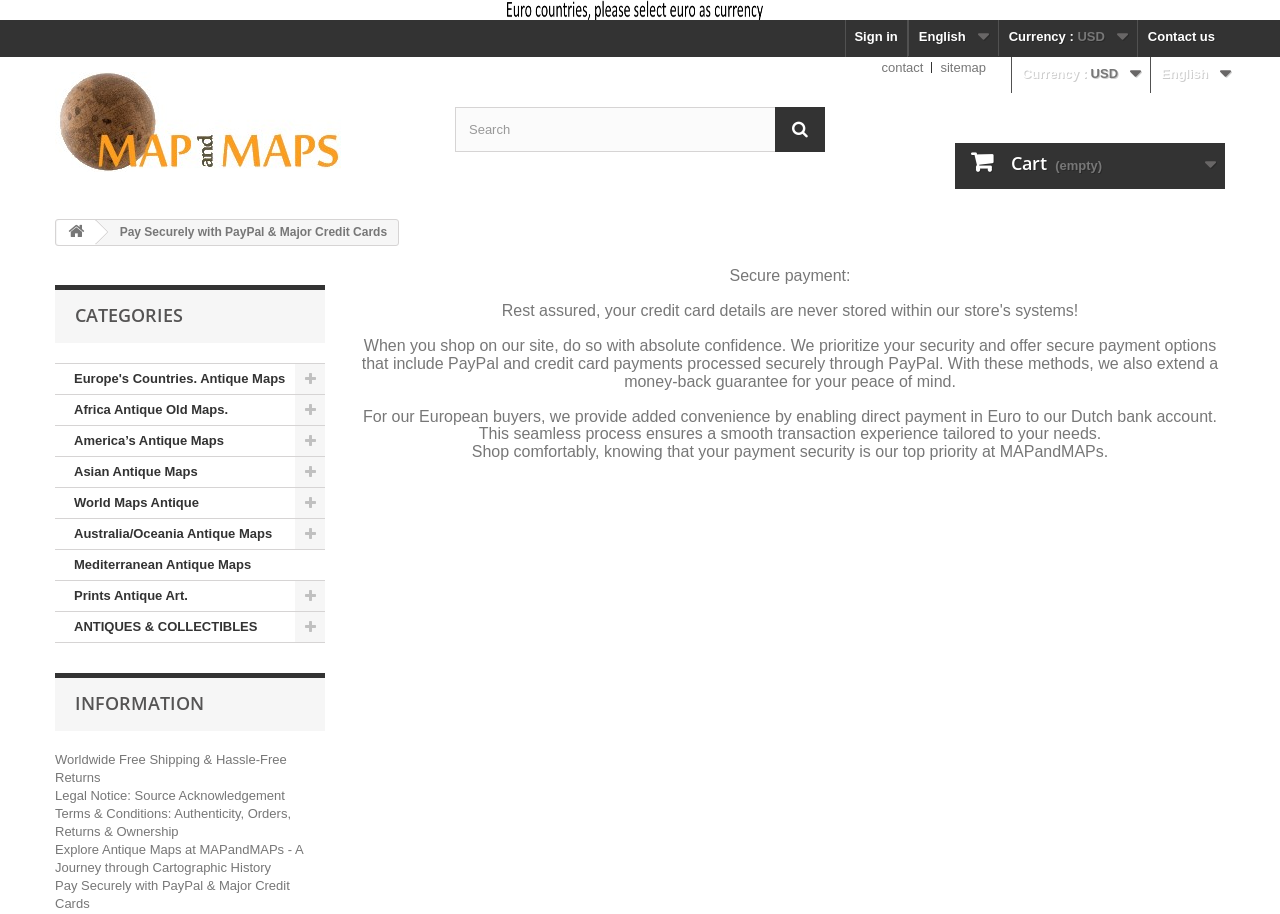Can you find the bounding box coordinates for the element to click on to achieve the instruction: "Search for something"?

[0.355, 0.117, 0.645, 0.166]